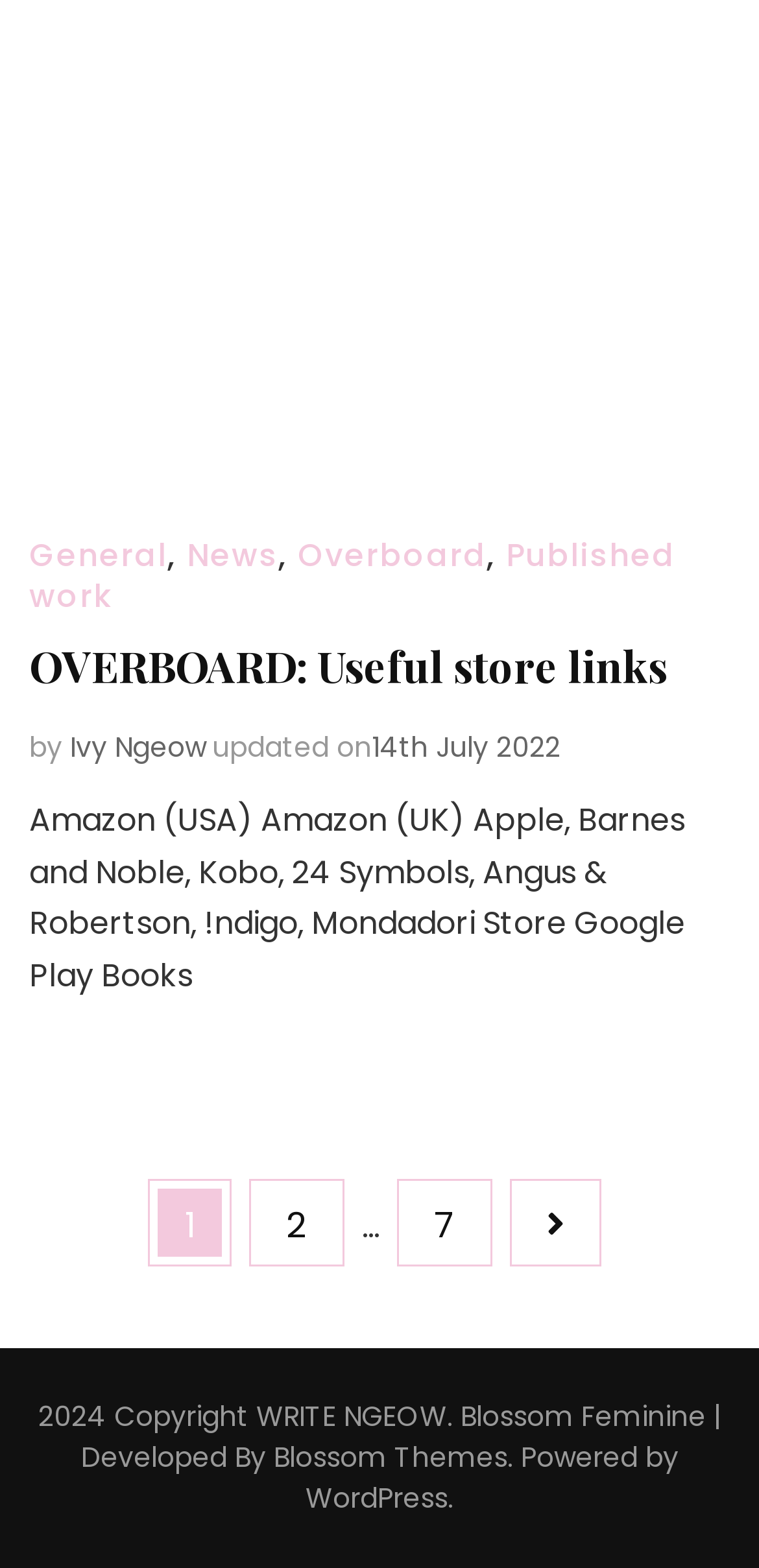Provide a single word or phrase answer to the question: 
What is the author of the novel?

Ivy Ngeow